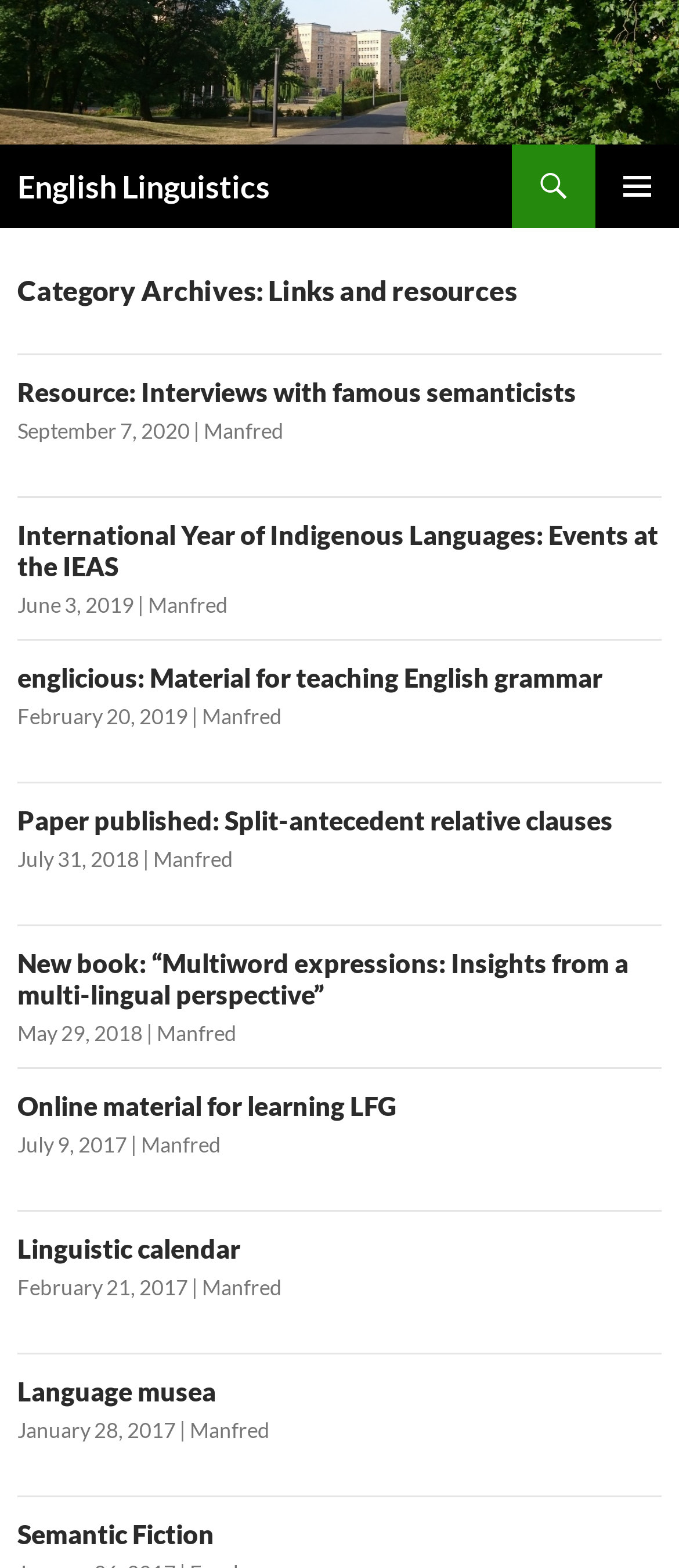What is the category of the archives?
Can you offer a detailed and complete answer to this question?

The category of the archives can be determined by looking at the heading 'Category Archives: Links and resources' which is located within the HeaderAsNonLandmark element with ID 34.